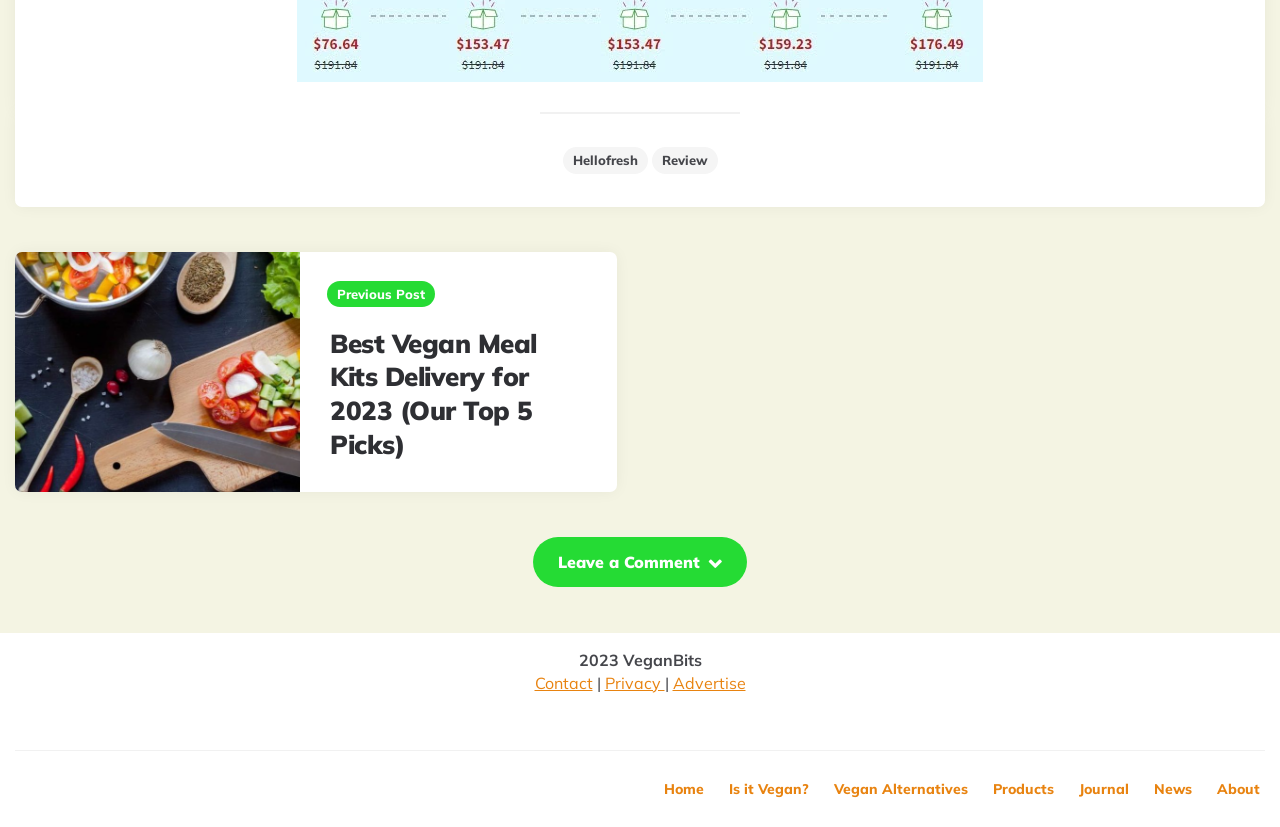Show the bounding box coordinates for the HTML element as described: "About".

[0.951, 0.943, 0.984, 0.965]